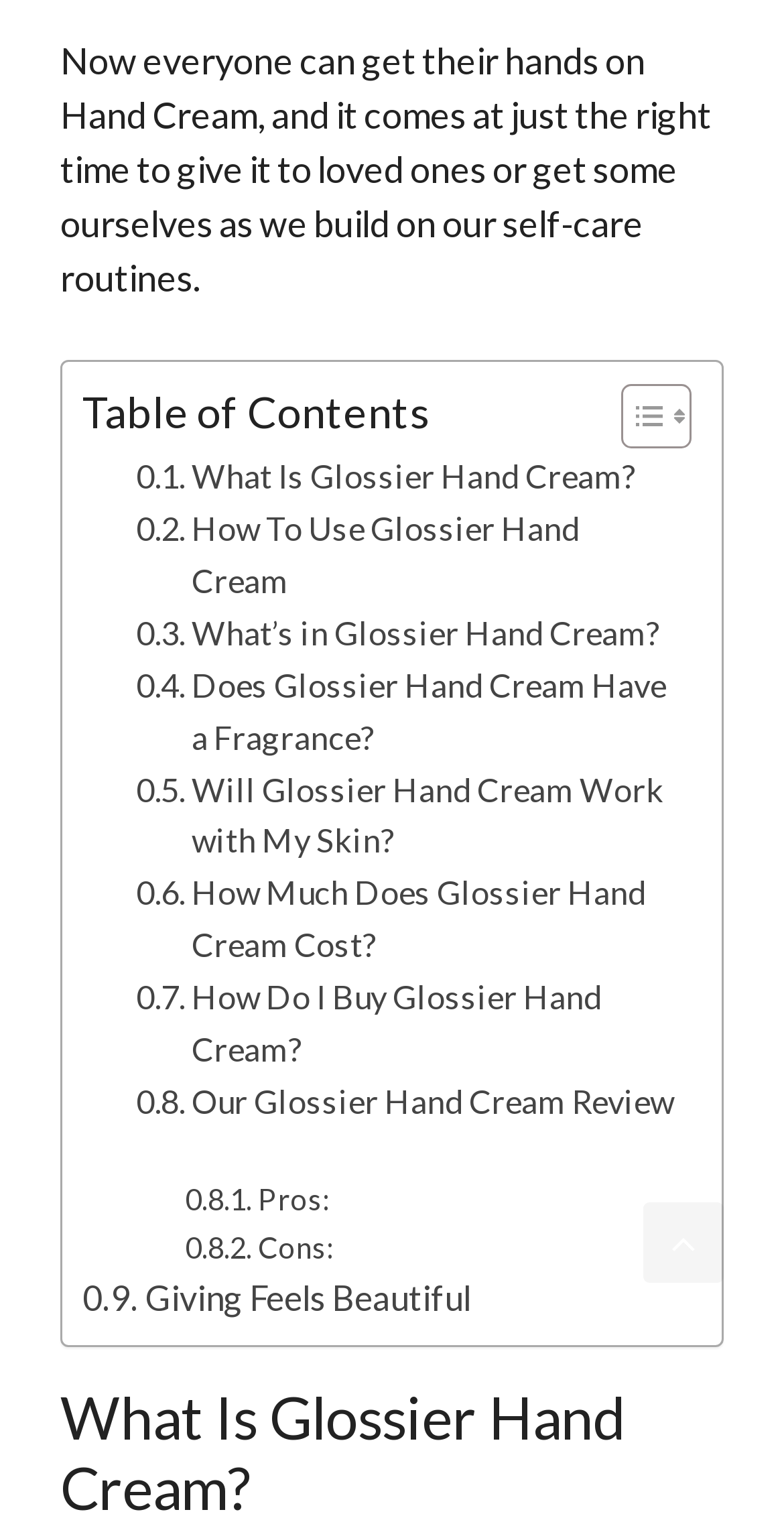Using the information in the image, could you please answer the following question in detail:
How many links are there in the Table of Contents section?

The Table of Contents section has links to different sections of the webpage, including 'What Is Glossier Hand Cream?', 'How To Use Glossier Hand Cream', 'What’s in Glossier Hand Cream?', and others. By counting the links, I found a total of 7 links in this section.